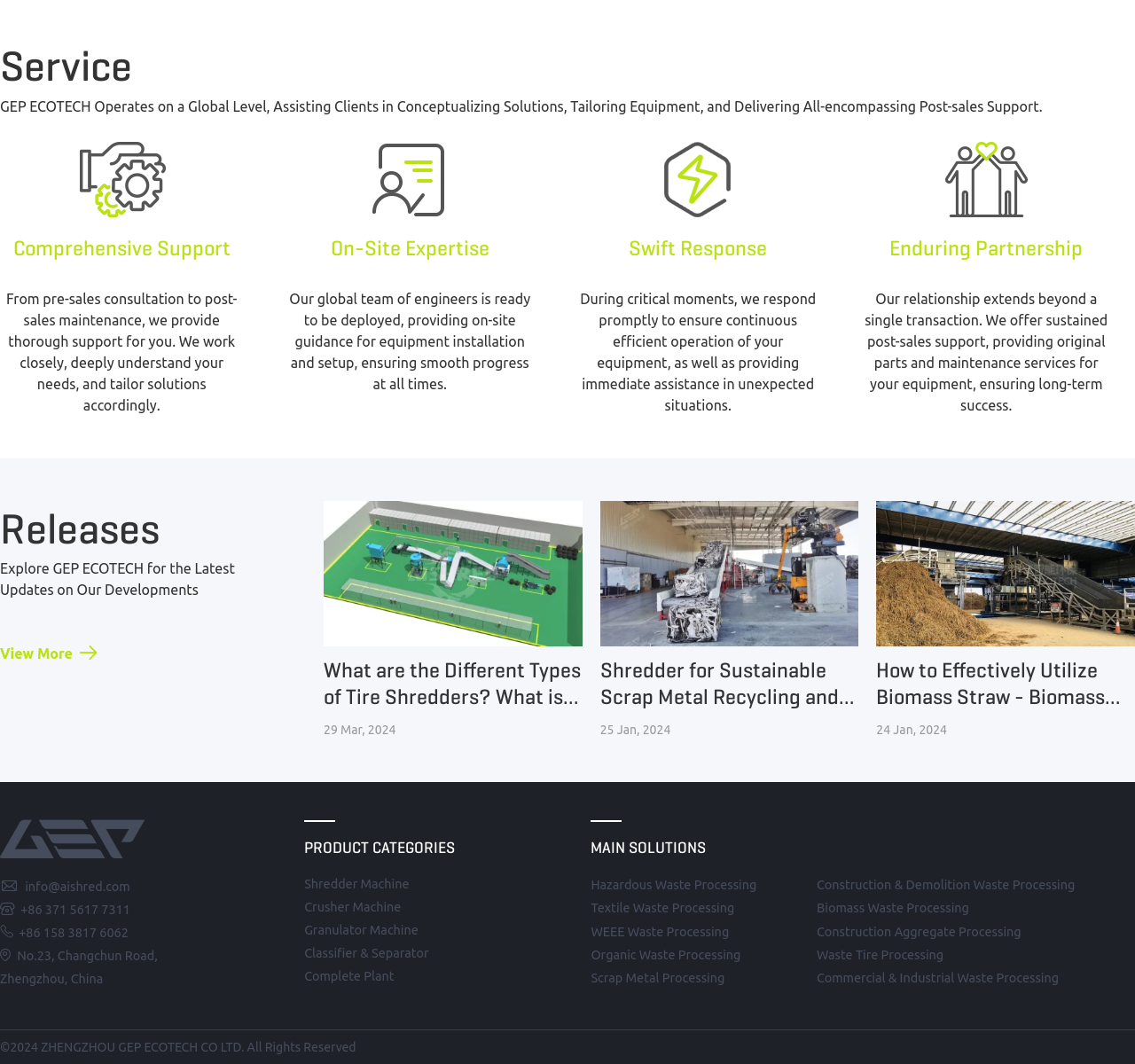Locate the bounding box coordinates of the area that needs to be clicked to fulfill the following instruction: "Learn about shredder for sustainable scrap metal recycling and reuse". The coordinates should be in the format of four float numbers between 0 and 1, namely [left, top, right, bottom].

[0.529, 0.471, 0.757, 0.695]